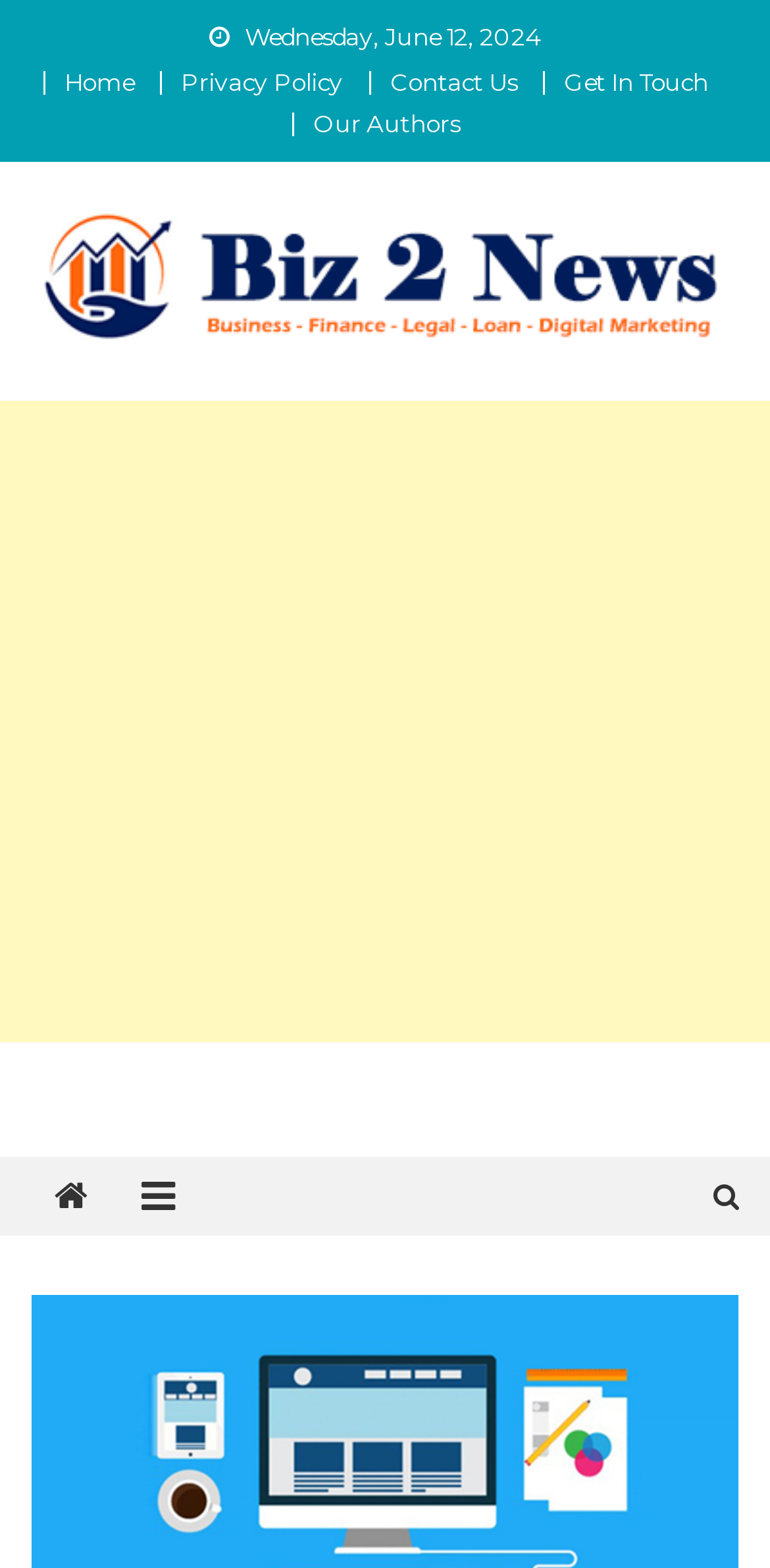Analyze the image and provide a detailed answer to the question: What is the name of the website or organization?

I found the name 'BIZ 2 NEWS' displayed prominently on the webpage, which is likely the name of the website or organization. This name is also used as a link, suggesting that it may lead to the homepage or main section of the website.